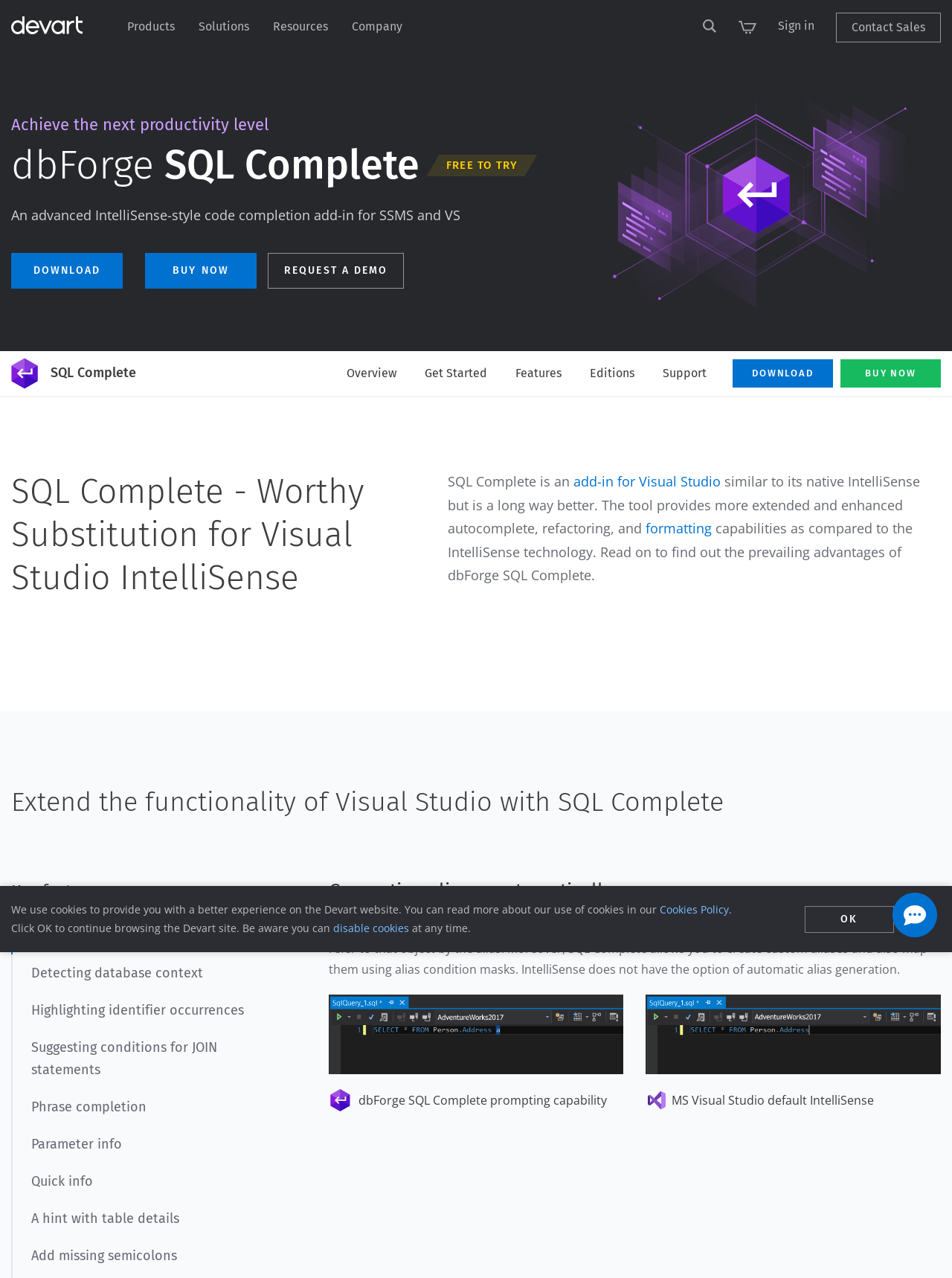Locate the bounding box coordinates of the element you need to click to accomplish the task described by this instruction: "Click the 'DOWNLOAD' link".

[0.012, 0.198, 0.129, 0.226]